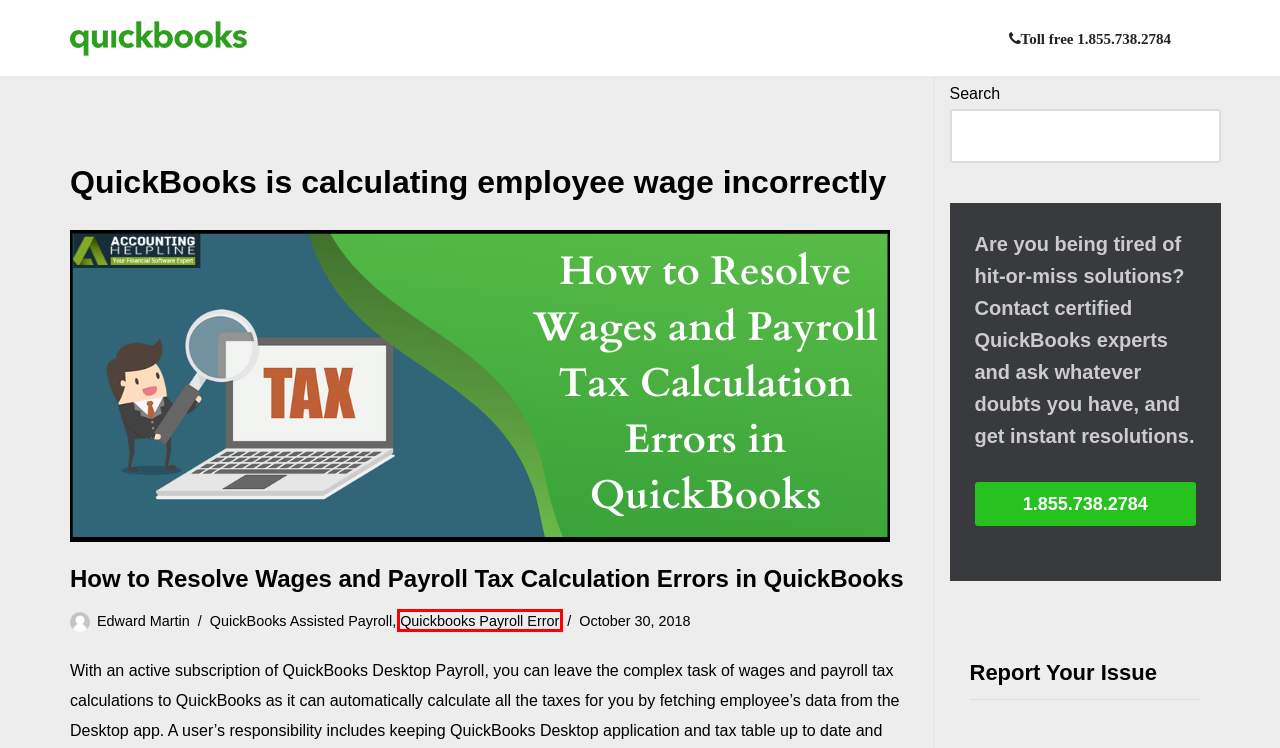You have a screenshot of a webpage with an element surrounded by a red bounding box. Choose the webpage description that best describes the new page after clicking the element inside the red bounding box. Here are the candidates:
A. QuickBooks Error H202 in Multi-User & Solutions to Fix it
B. QuickBooks Assisted Payroll - One Stop QuickBooks Accounting Solutions - Accounting Helpline
C. Edward Martin, Author at One Stop QuickBooks Accounting Solutions - Accounting Helpline
D. QuickBooks Has Stopped Working [Not Responding After Login]
E. QuickBooks Running Slow! Try These 7 Steps for a Quick Fix
F. Quickbooks Payroll Error - One Stop QuickBooks Accounting Solutions - Accounting Helpline
G. How to Resolve Wages and Payroll Tax Calculation Errors in quickbooks
H. One Stop QuickBooks Accounting Solutions - Accounting Helpline -

F